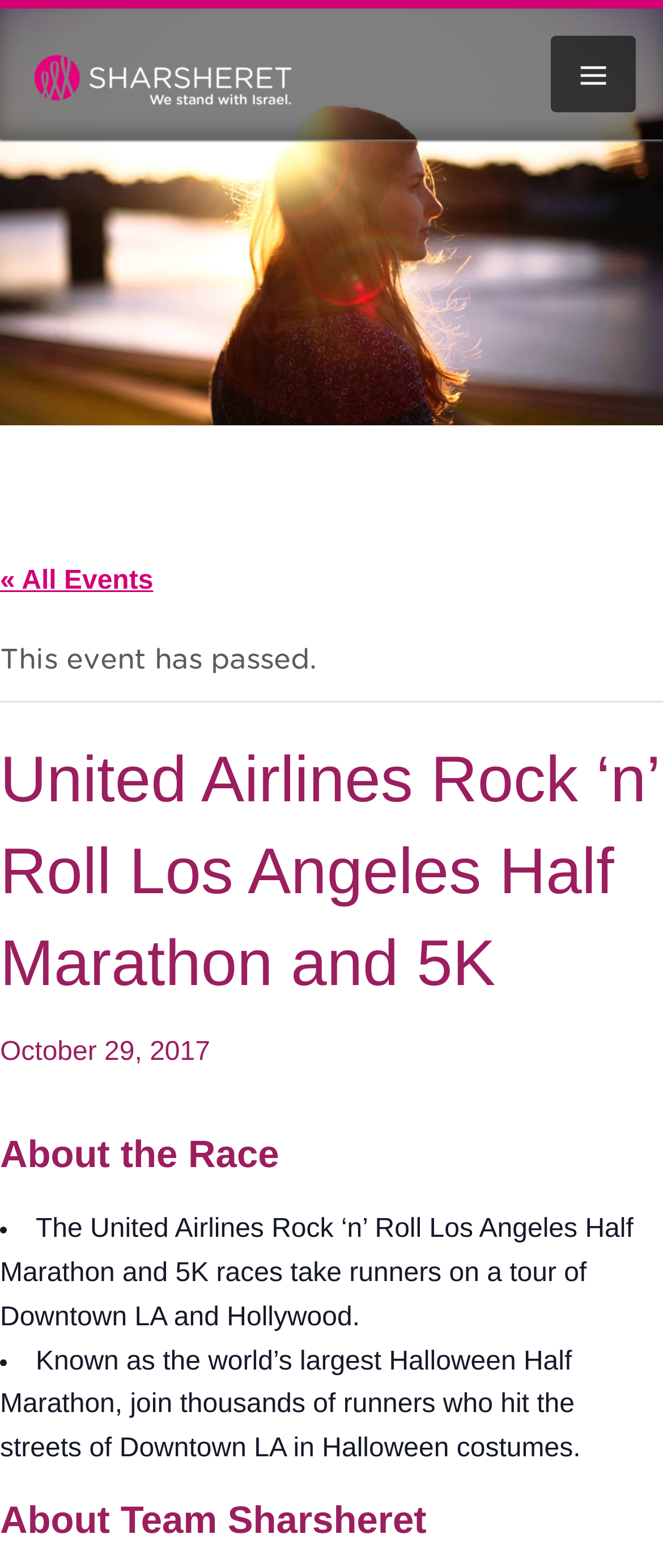Answer the question using only one word or a concise phrase: What is the name of the team associated with this event?

Team Sharsheret